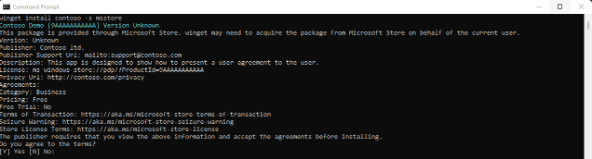What is required from the user before proceeding with installation?
Examine the webpage screenshot and provide an in-depth answer to the question.

The prompt concludes with a question prompting the user to accept the terms before proceeding with the installation, illustrating a typical software installation dialogue that seeks user consent for legal agreements.